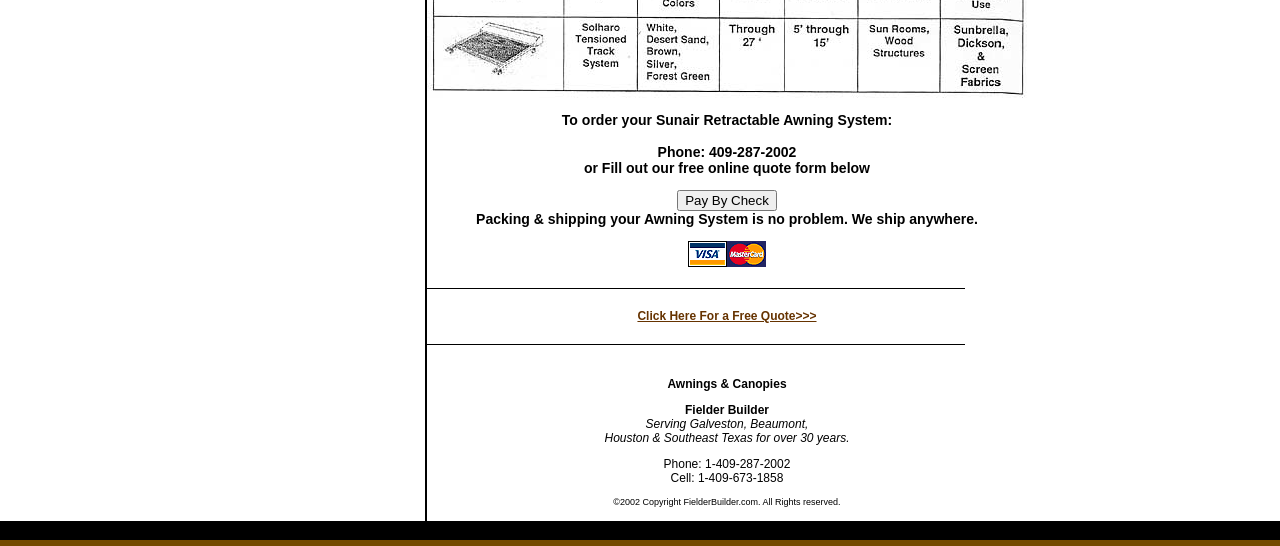Answer the question using only one word or a concise phrase: How many images are on the webpage?

5